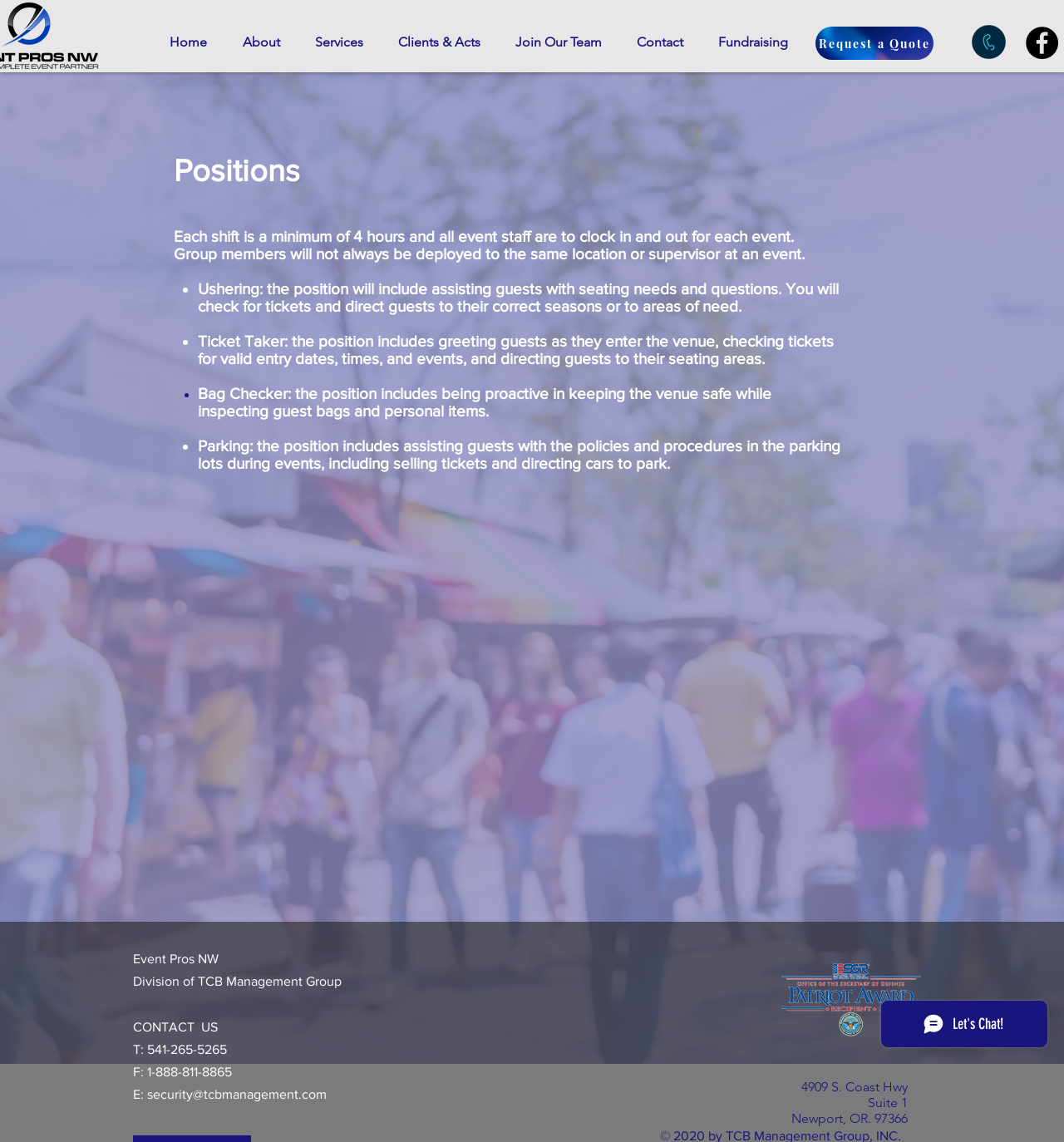Given the element description: "security@tcbmanagement.com", predict the bounding box coordinates of this UI element. The coordinates must be four float numbers between 0 and 1, given as [left, top, right, bottom].

[0.138, 0.952, 0.307, 0.964]